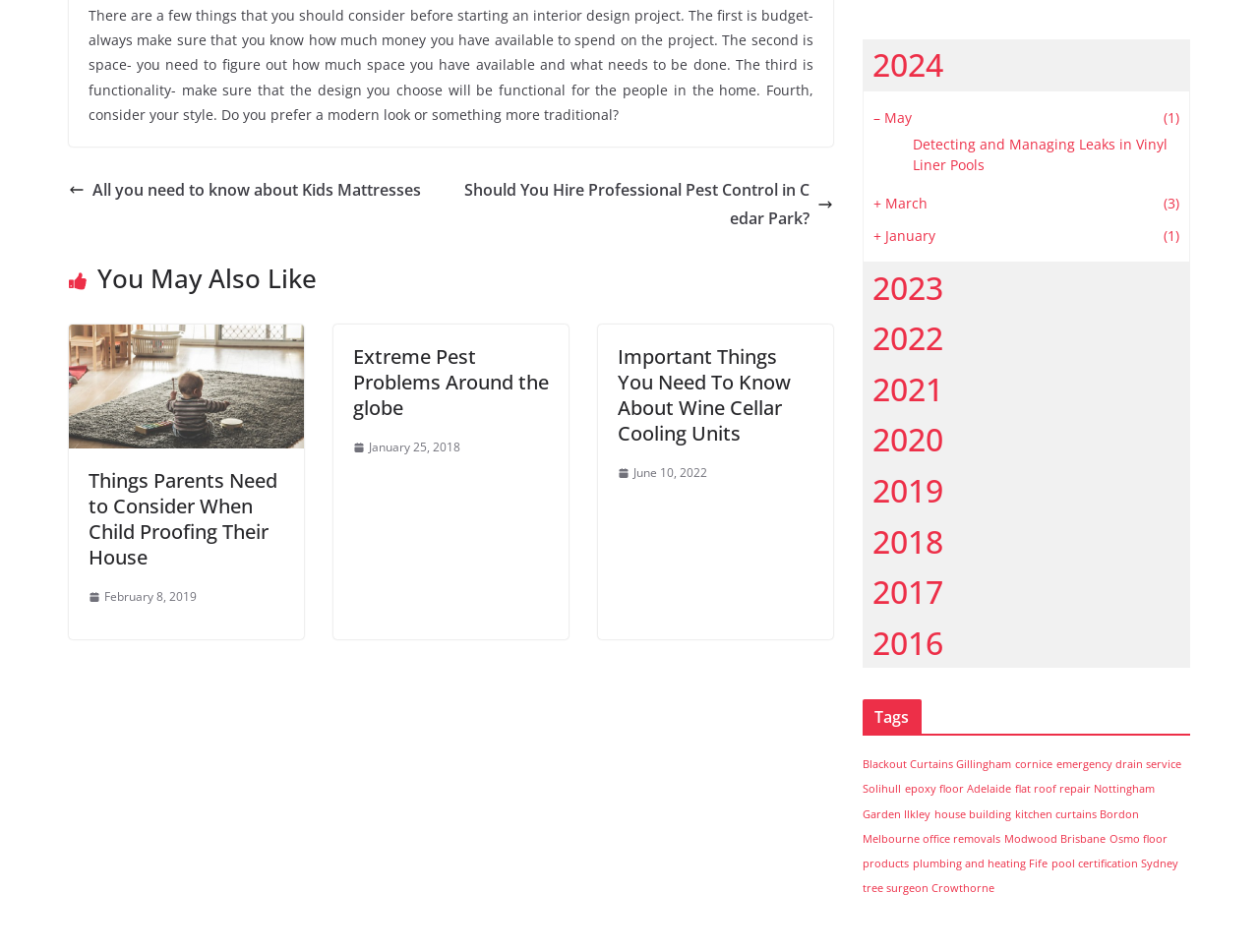Please identify the bounding box coordinates of the clickable area that will fulfill the following instruction: "View 'Extreme Pest Problems Around the globe'". The coordinates should be in the format of four float numbers between 0 and 1, i.e., [left, top, right, bottom].

[0.28, 0.362, 0.436, 0.443]